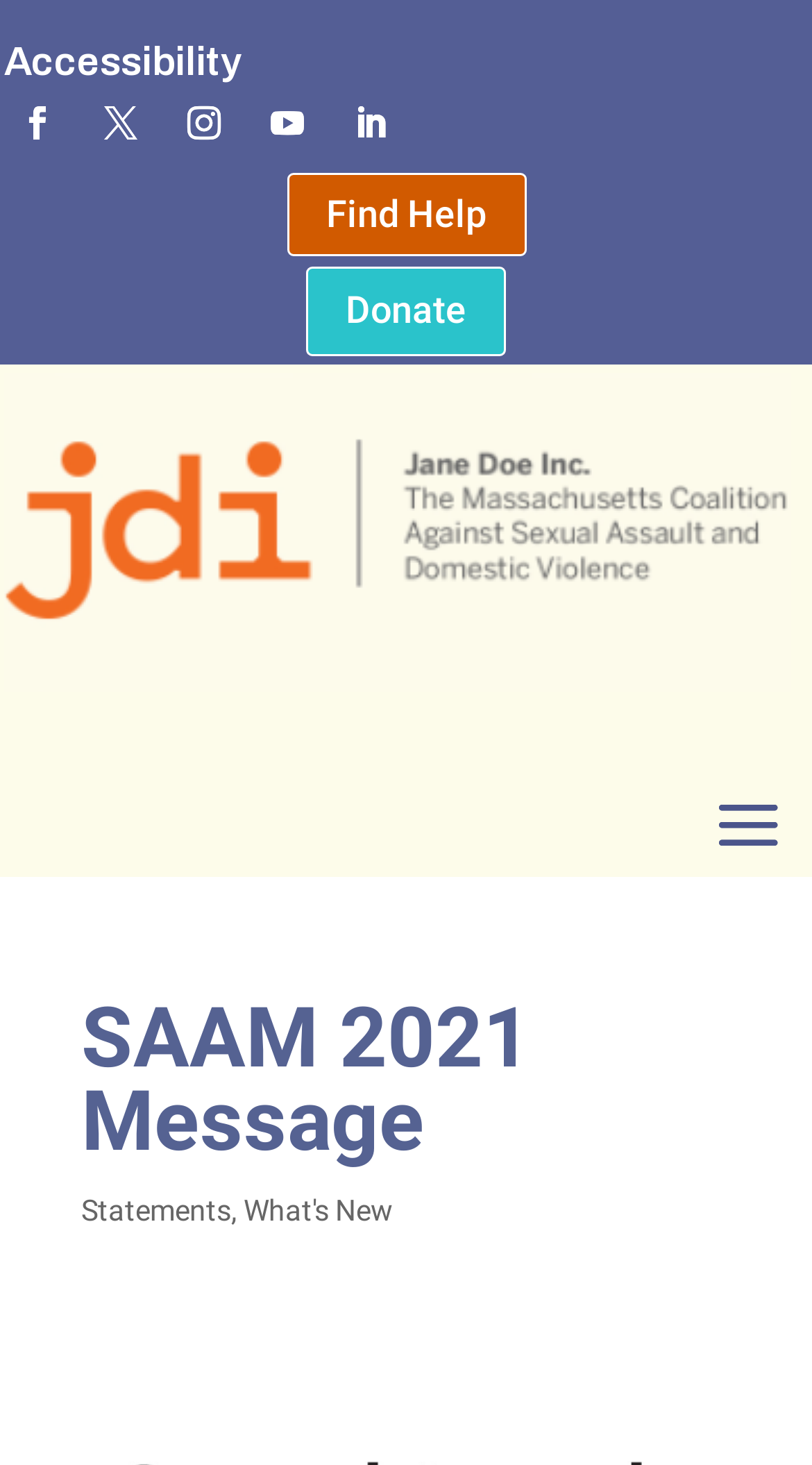Write an exhaustive caption that covers the webpage's main aspects.

The webpage is about the SAAM 2021 Message from JDI. At the top left corner, there are six social media links, represented by icons, arranged horizontally. Below these icons, there are two prominent links, "Find Help 5" and "Donate 5", positioned side by side. 

A large banner image spans the entire width of the page, located below the previous links. Above this image, there is a heading that reads "SAAM 2021 Message". 

Below the banner image, there is a section with three links: "Statements", "What's New", separated by commas. These links are positioned horizontally, with "Statements" on the left, "What's New" on the right, and a comma in between.